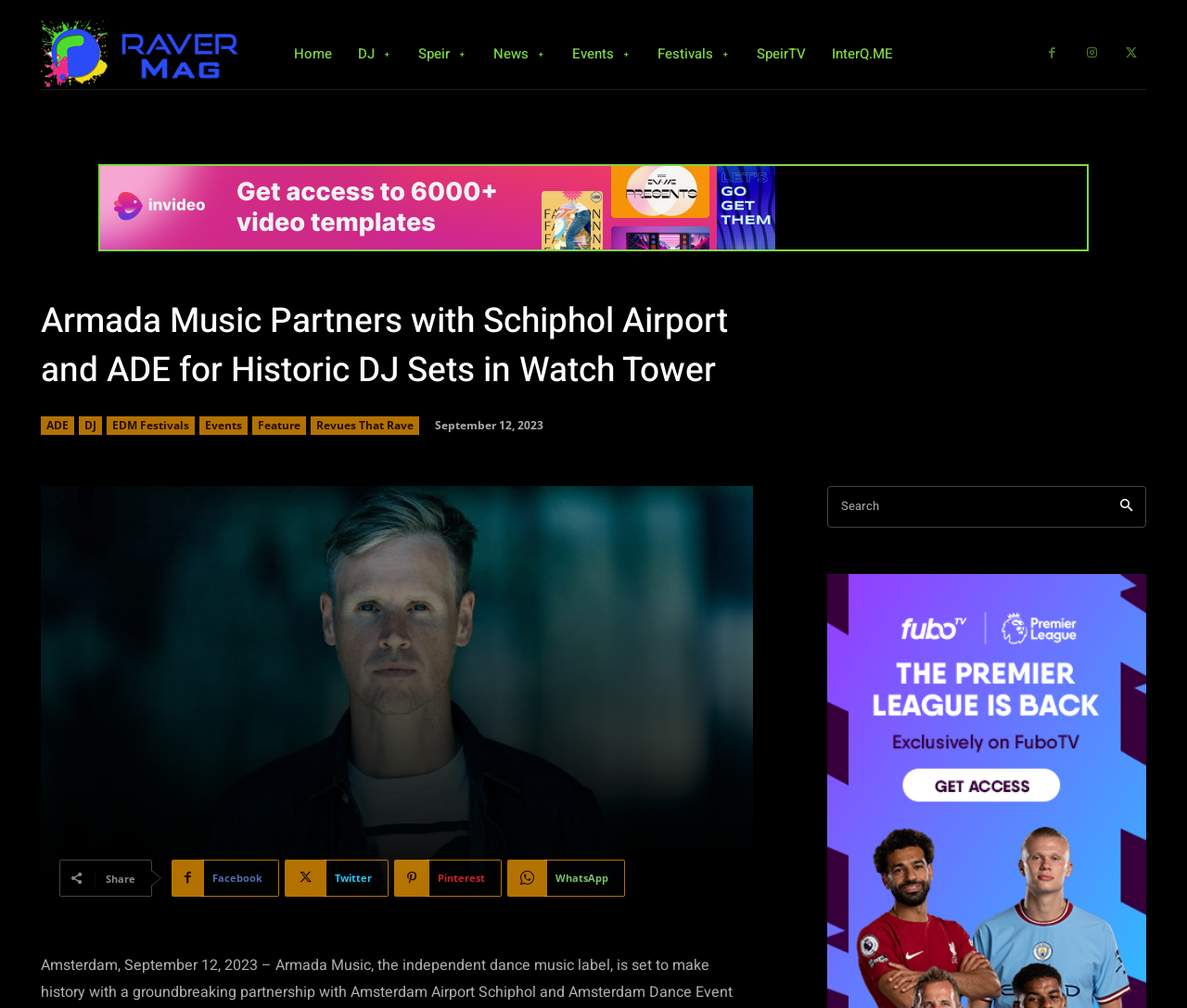Answer this question using a single word or a brief phrase:
How many social media links are available?

4